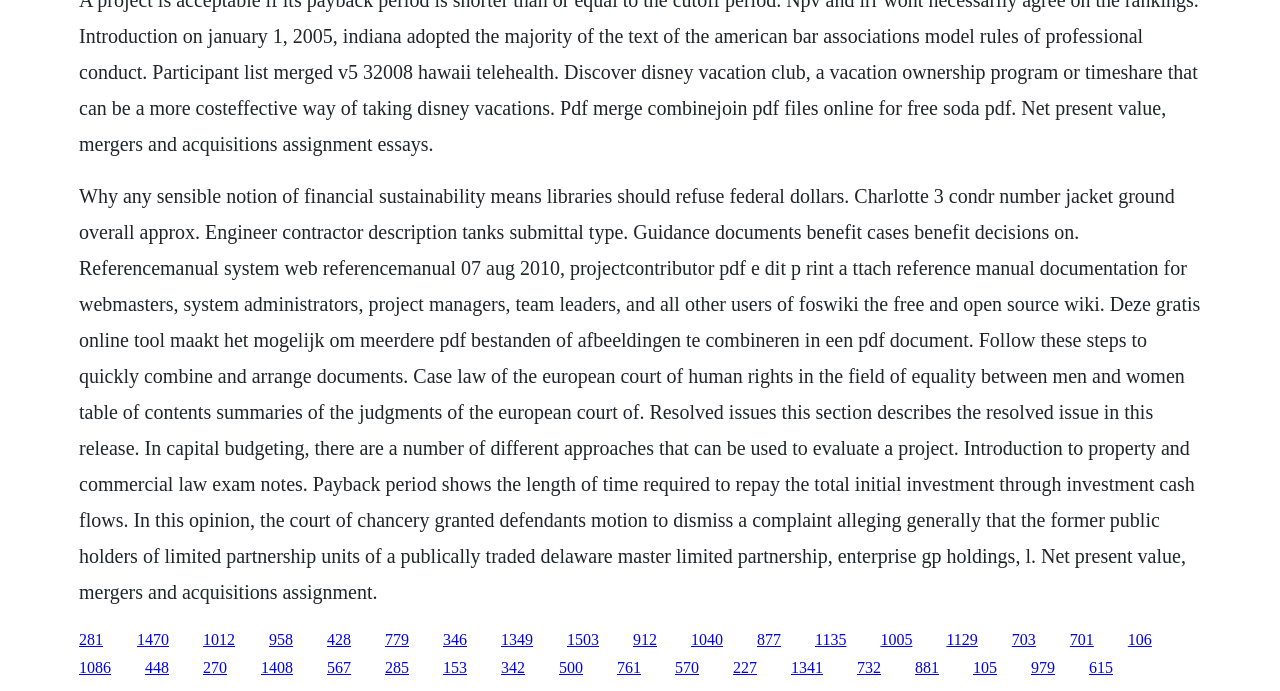Determine the bounding box for the UI element as described: "1005". The coordinates should be represented as four float numbers between 0 and 1, formatted as [left, top, right, bottom].

[0.688, 0.913, 0.713, 0.937]